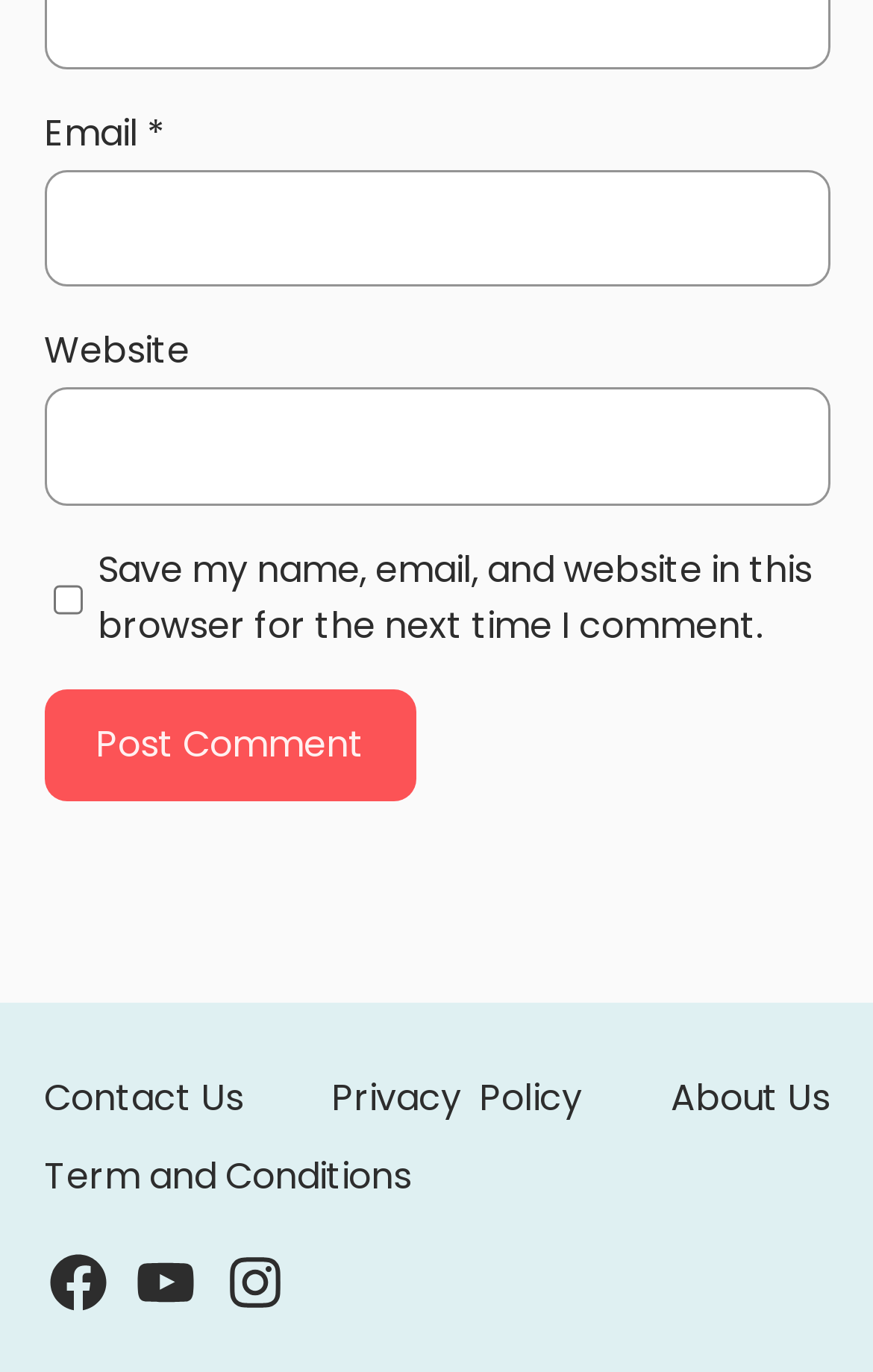Provide the bounding box coordinates of the section that needs to be clicked to accomplish the following instruction: "Input website URL."

[0.05, 0.283, 0.95, 0.368]